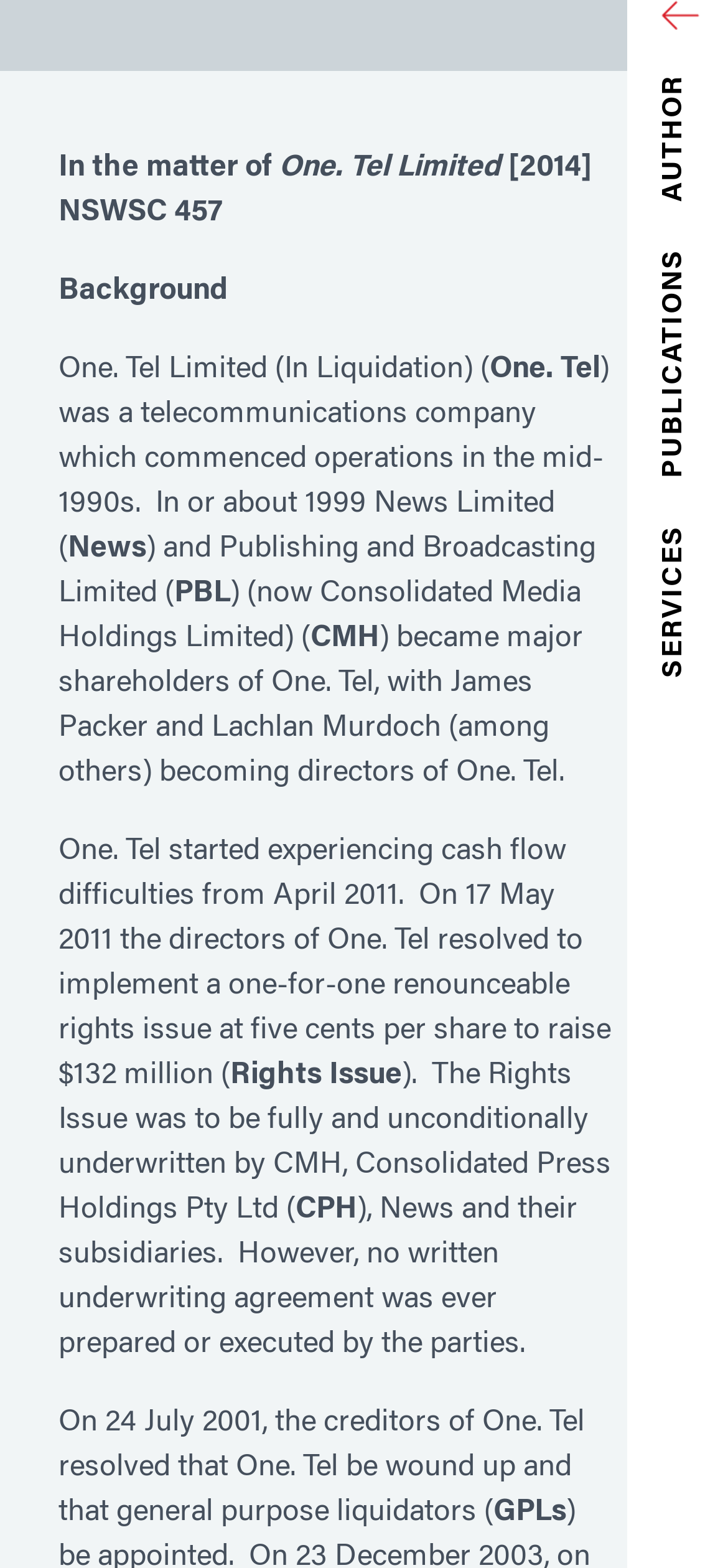Extract the bounding box coordinates of the UI element described by: "SERVICES". The coordinates should include four float numbers ranging from 0 to 1, e.g., [left, top, right, bottom].

[0.908, 0.323, 0.946, 0.444]